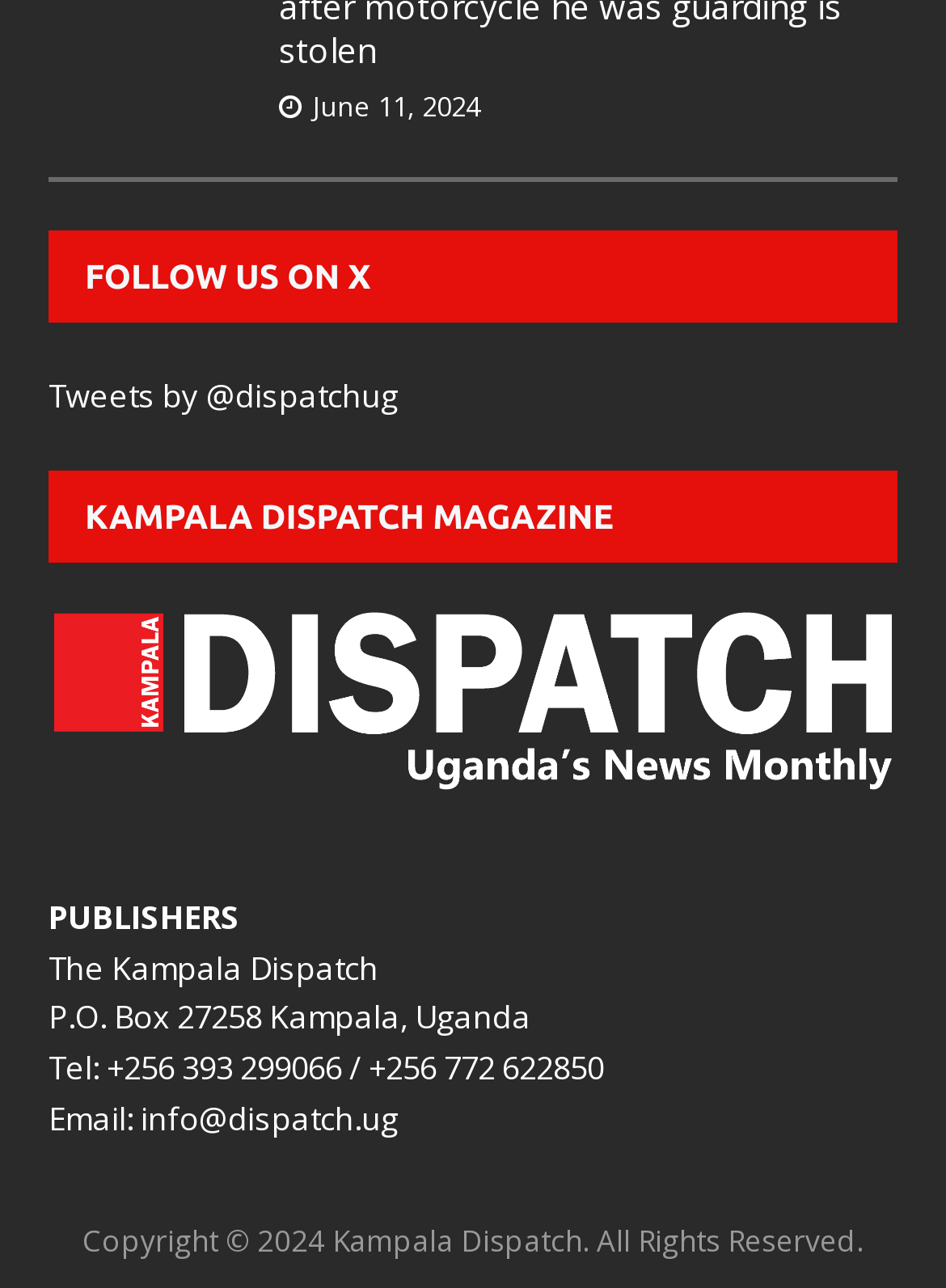Can you find the bounding box coordinates for the element that needs to be clicked to execute this instruction: "Follow the Dispatch on X"? The coordinates should be given as four float numbers between 0 and 1, i.e., [left, top, right, bottom].

[0.051, 0.178, 0.949, 0.25]